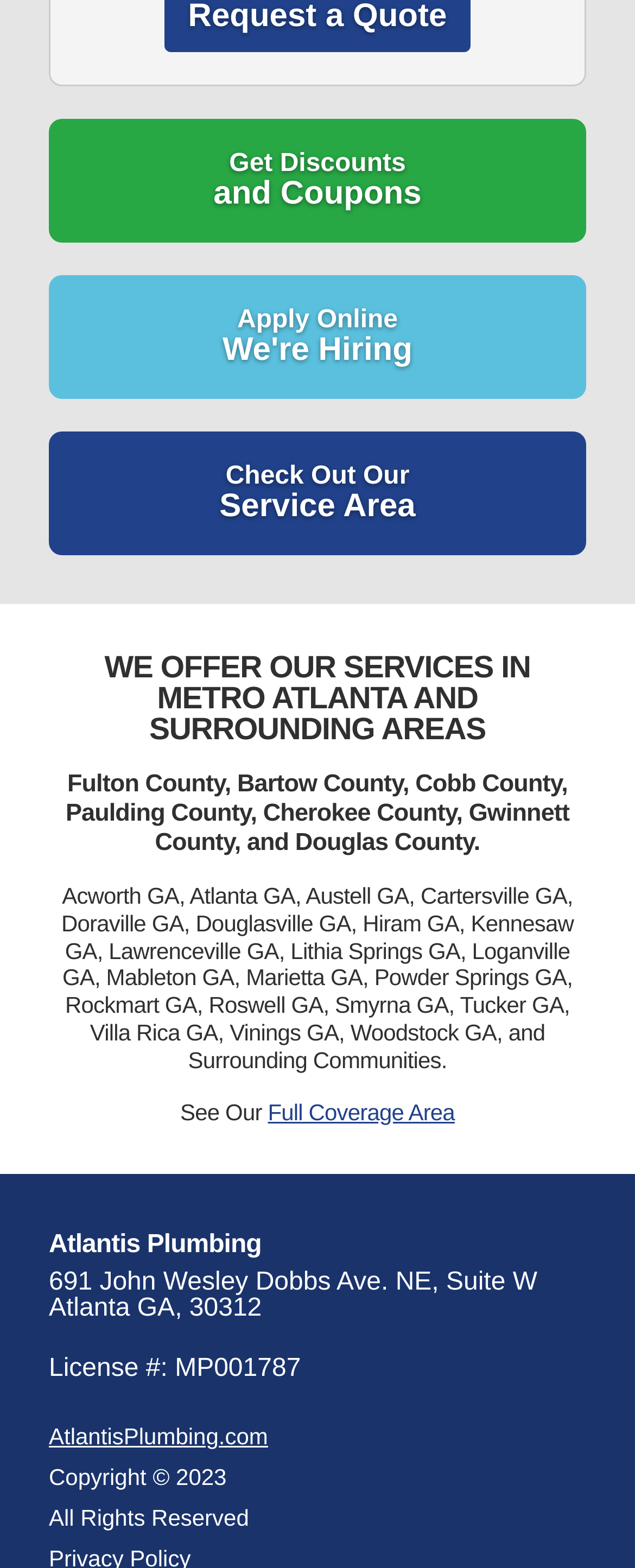What is the website of Atlantis Plumbing? Observe the screenshot and provide a one-word or short phrase answer.

AtlantisPlumbing.com